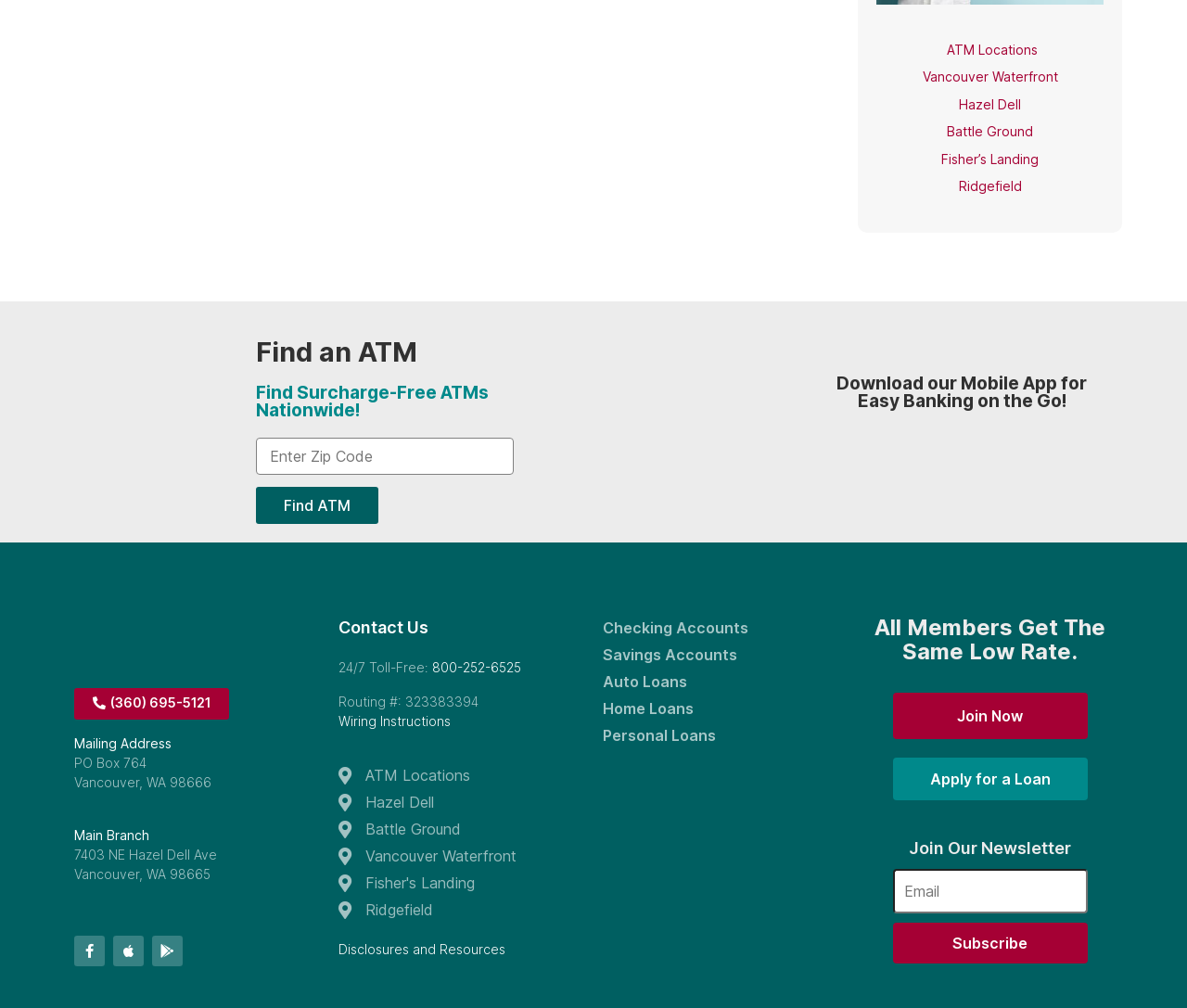What is the name of the credit union?
Provide a detailed answer to the question using information from the image.

I found the answer by looking at the logo and the text surrounding it, which mentions 'People's Community Federal Credit Union'.